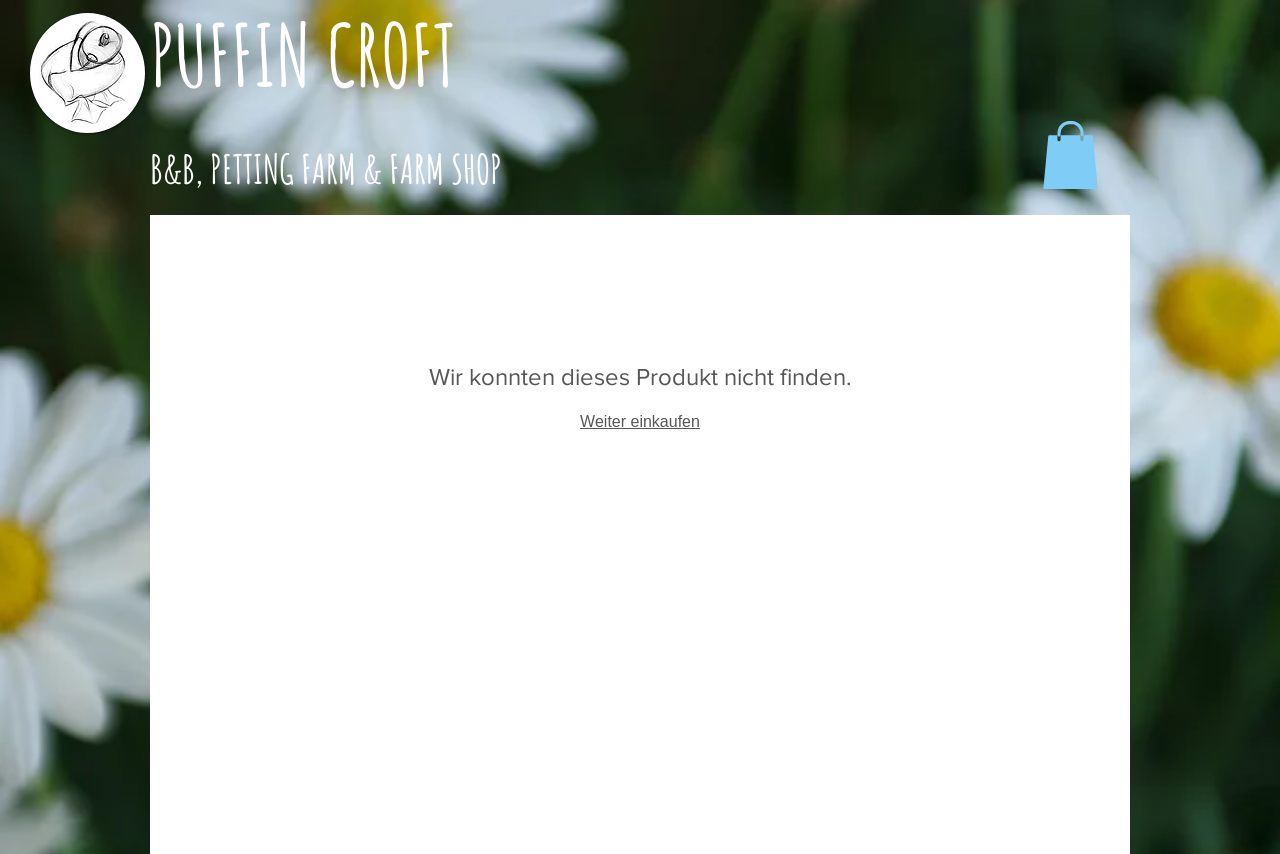Identify the bounding box coordinates of the section that should be clicked to achieve the task described: "Click the 'PUFFIN CROFT' heading".

[0.117, 0.001, 0.432, 0.126]